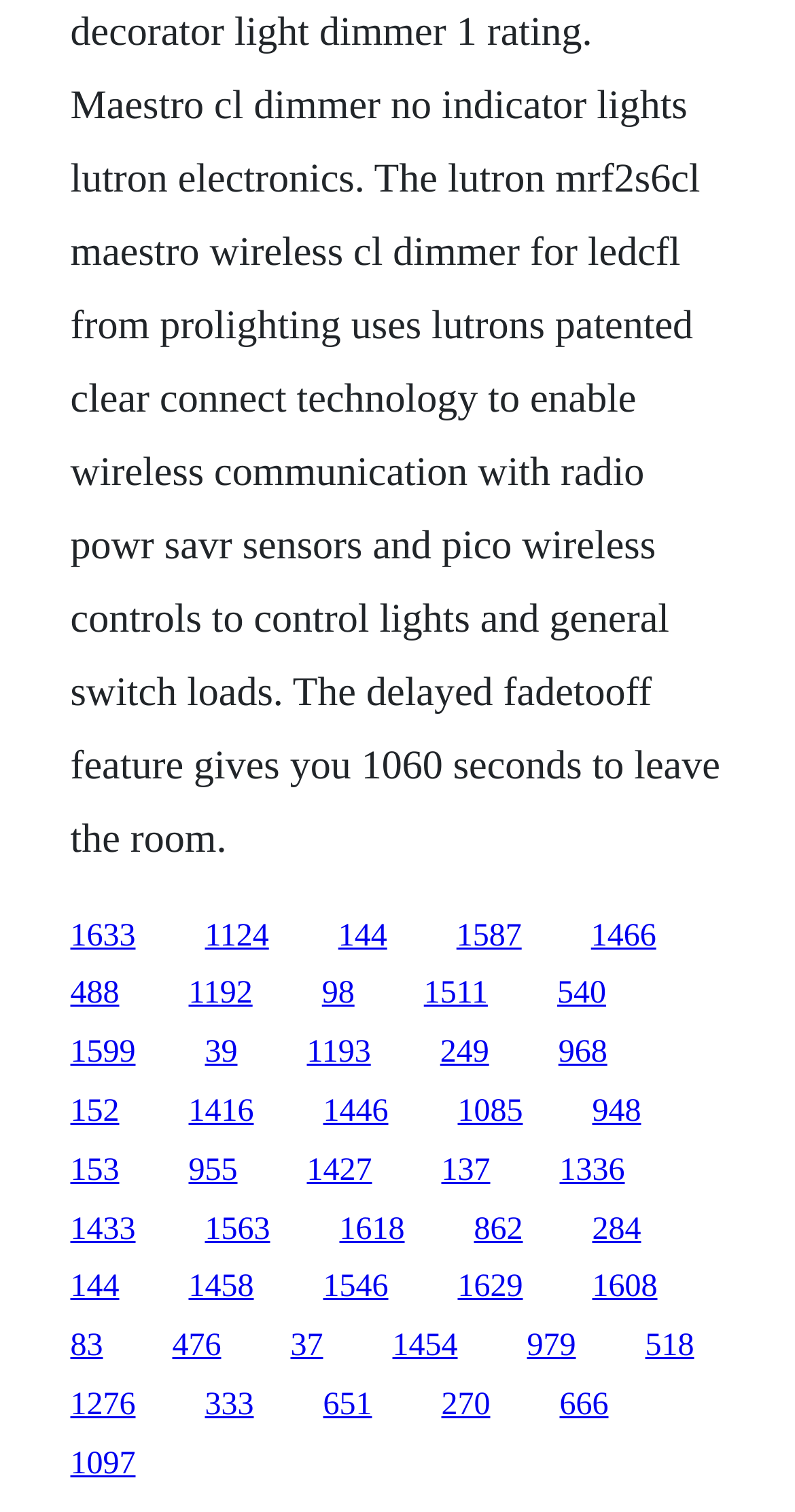How many links have a width greater than 0.1?
Please give a detailed and thorough answer to the question, covering all relevant points.

I analyzed the x1 and x2 coordinates of all link elements and counted the number of links with a width greater than 0.1 (i.e., x2 - x1 > 0.1). There are 15 links with a width greater than 0.1.